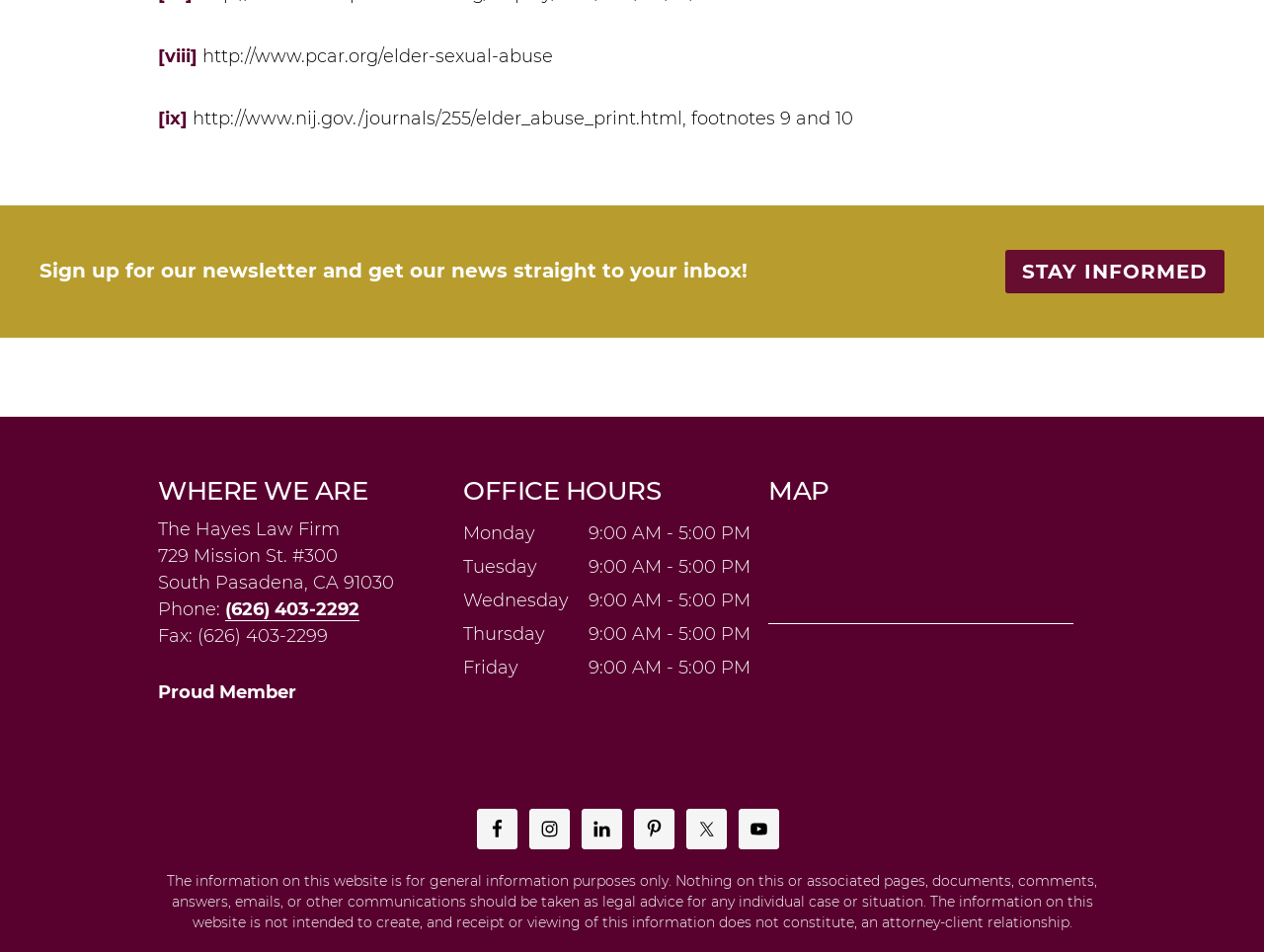Given the webpage screenshot and the description, determine the bounding box coordinates (top-left x, top-left y, bottom-right x, bottom-right y) that define the location of the UI element matching this description: Stay Informed

[0.795, 0.263, 0.969, 0.308]